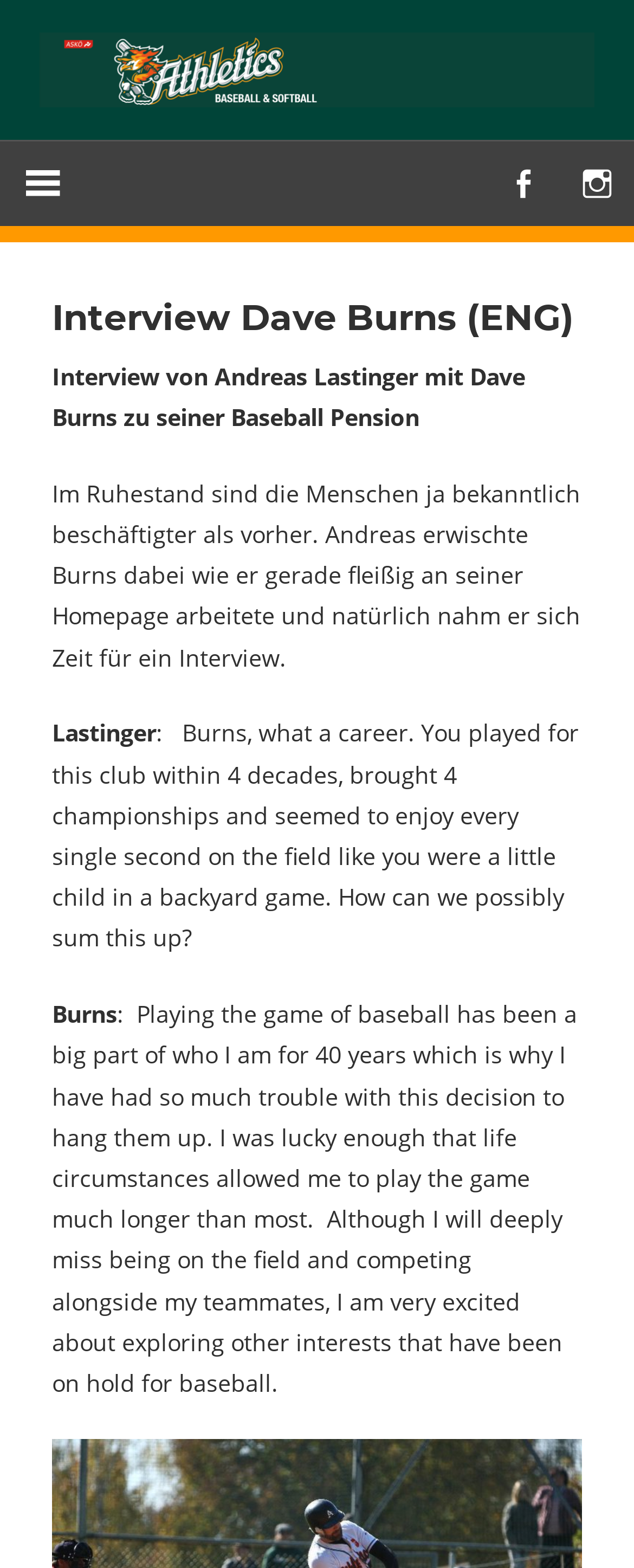Determine the bounding box for the HTML element described here: "Athletics Baseball & Softball". The coordinates should be given as [left, top, right, bottom] with each number being a float between 0 and 1.

[0.5, 0.081, 0.936, 0.283]